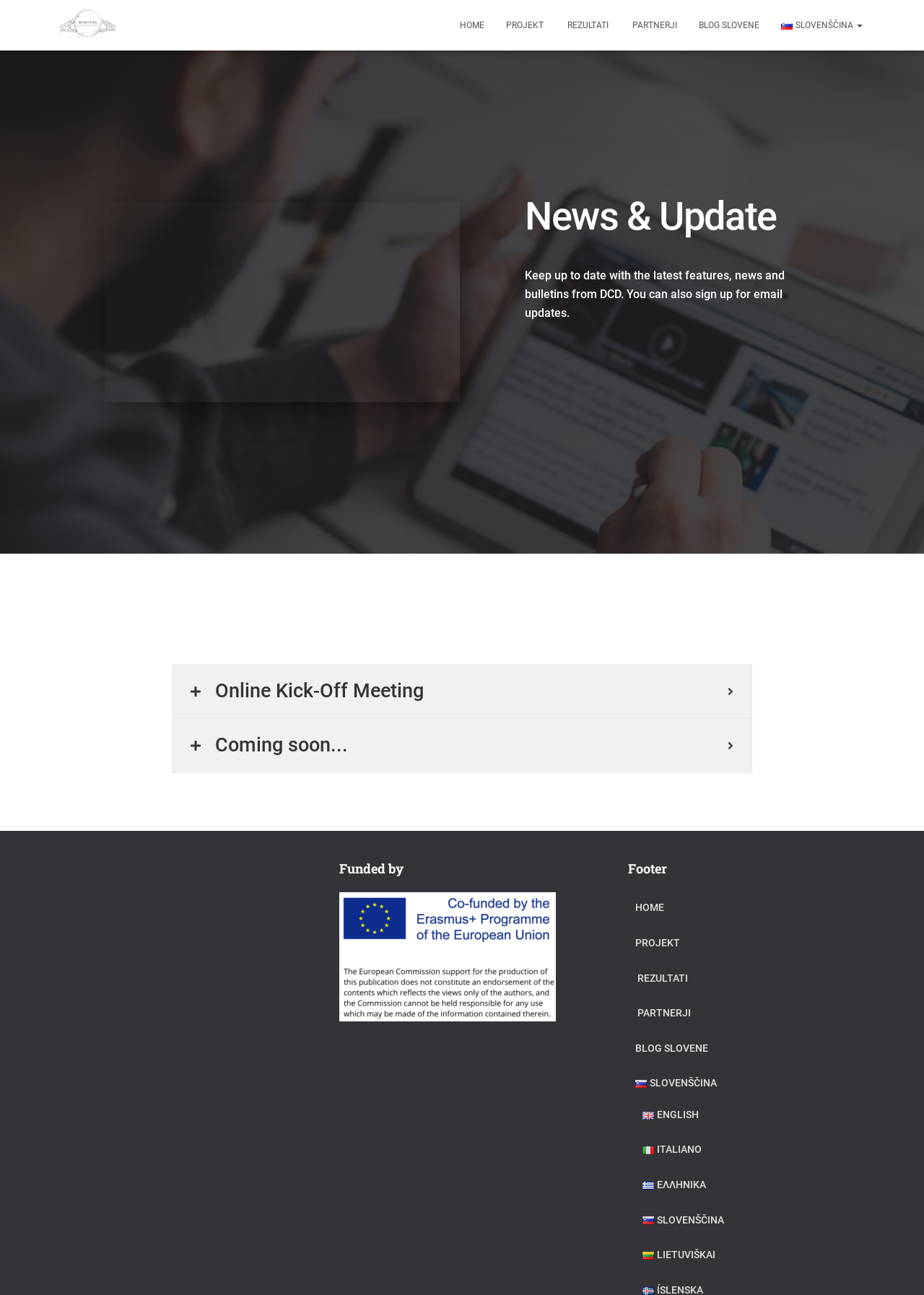Reply to the question with a brief word or phrase: What is the title of the section below the news section?

Funded by